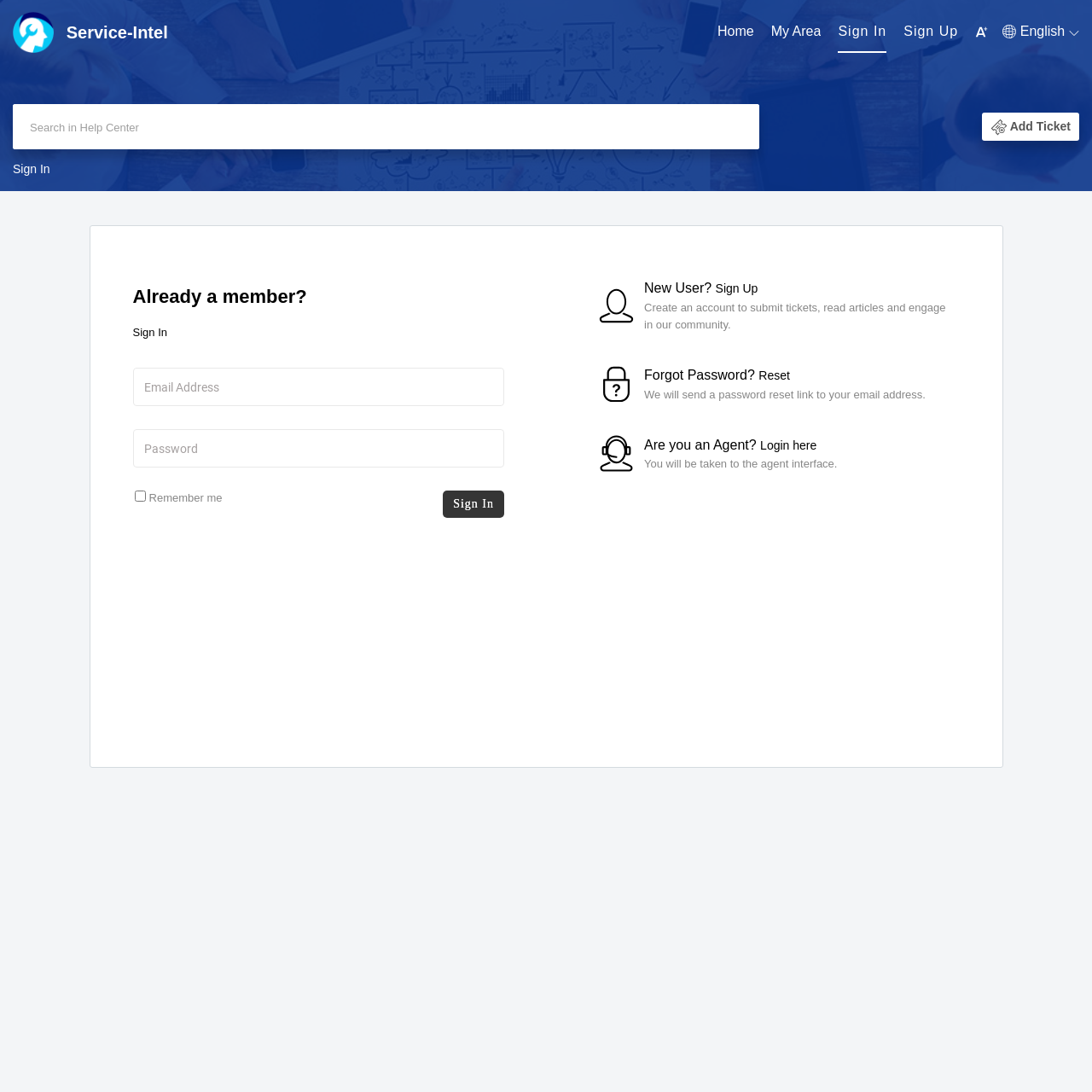Based on the description "Home", find the bounding box of the specified UI element.

[0.657, 0.011, 0.69, 0.047]